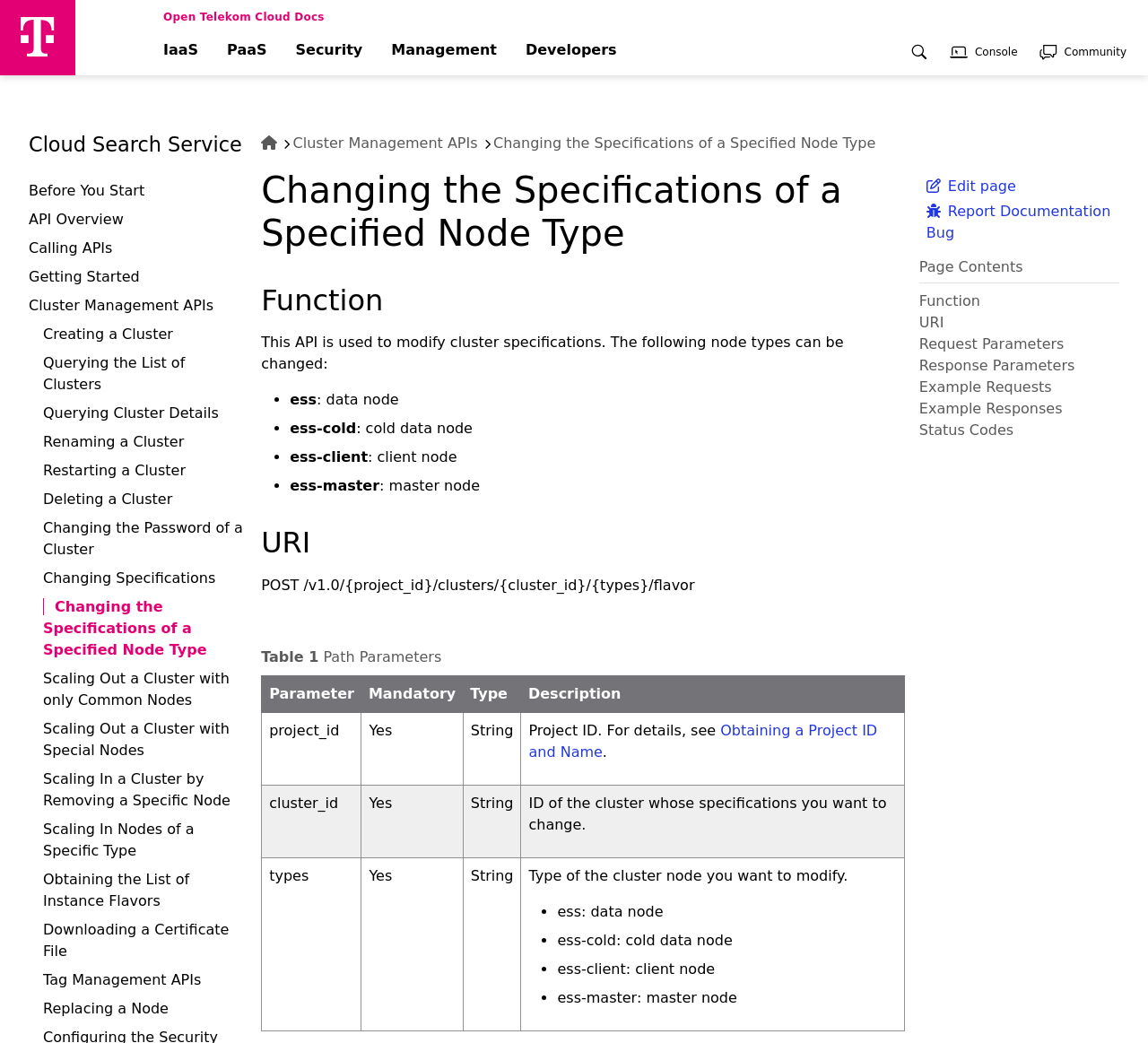What is the logo of the website?
Please answer the question with as much detail as possible using the screenshot.

The logo of the website is located at the top left corner of the webpage, and it is an image with the text 'Telekom Logo'.